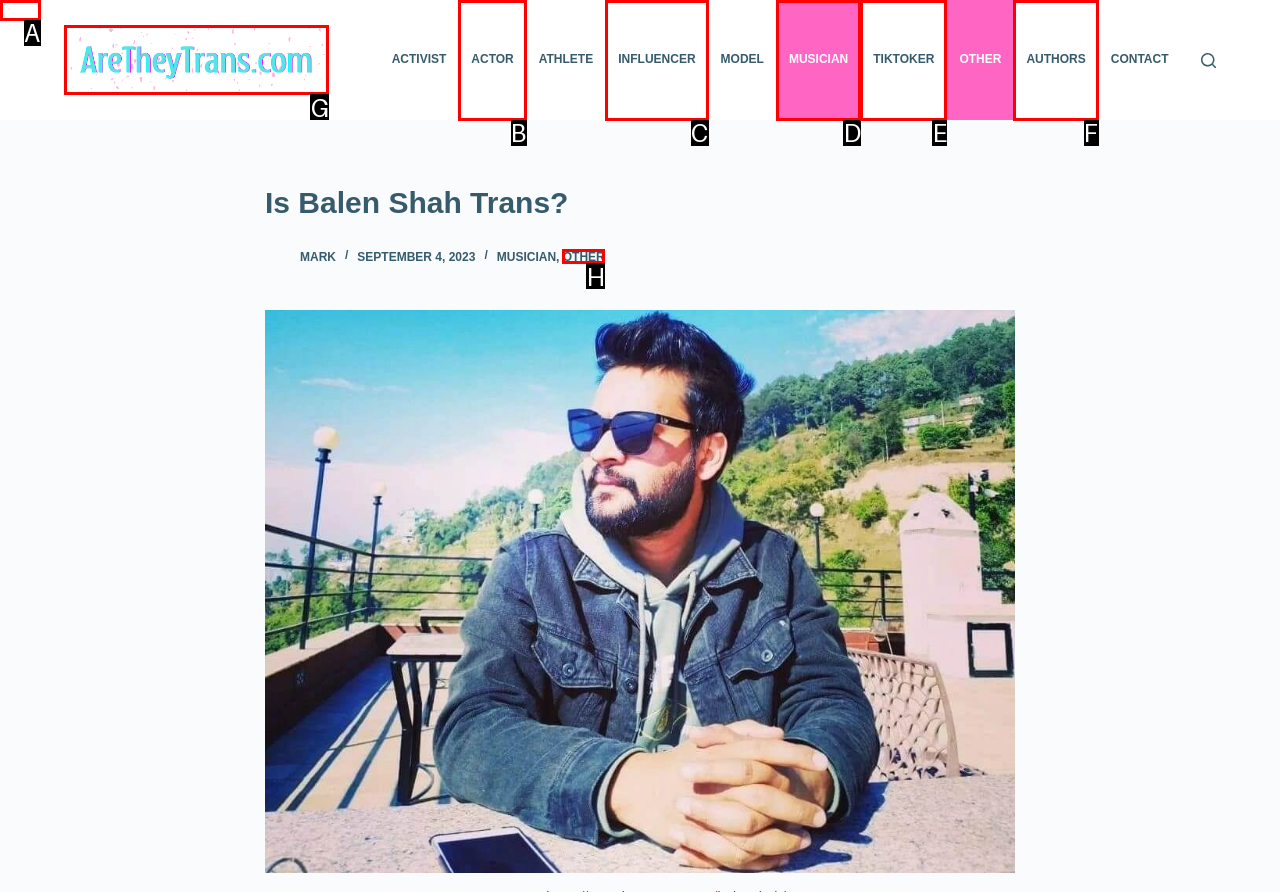Which lettered option should be clicked to achieve the task: Click on the 'AreTheyTrans.com' link? Choose from the given choices.

G